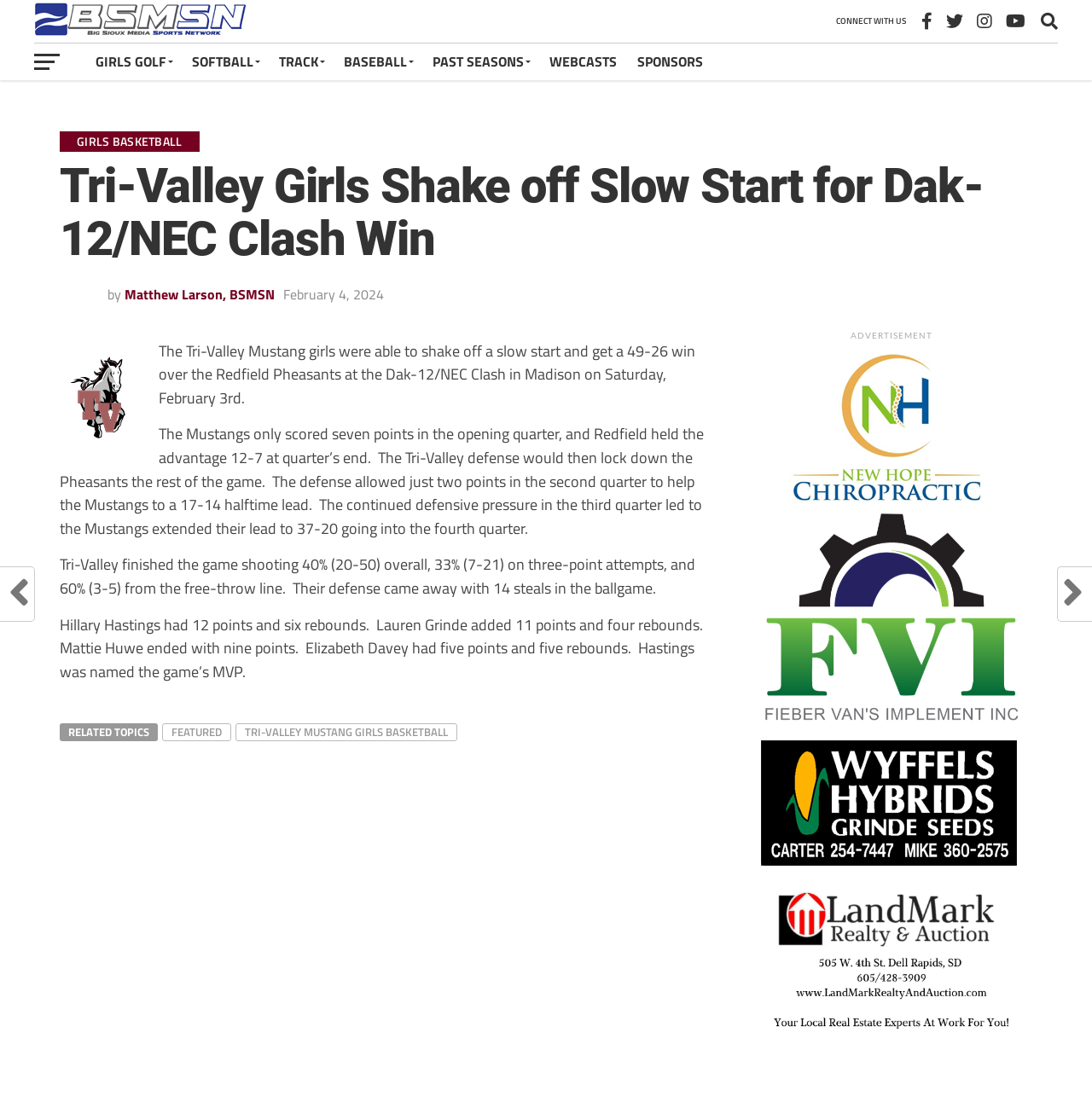How many steals did the Tri-Valley defense come away with?
Refer to the image and provide a one-word or short phrase answer.

14